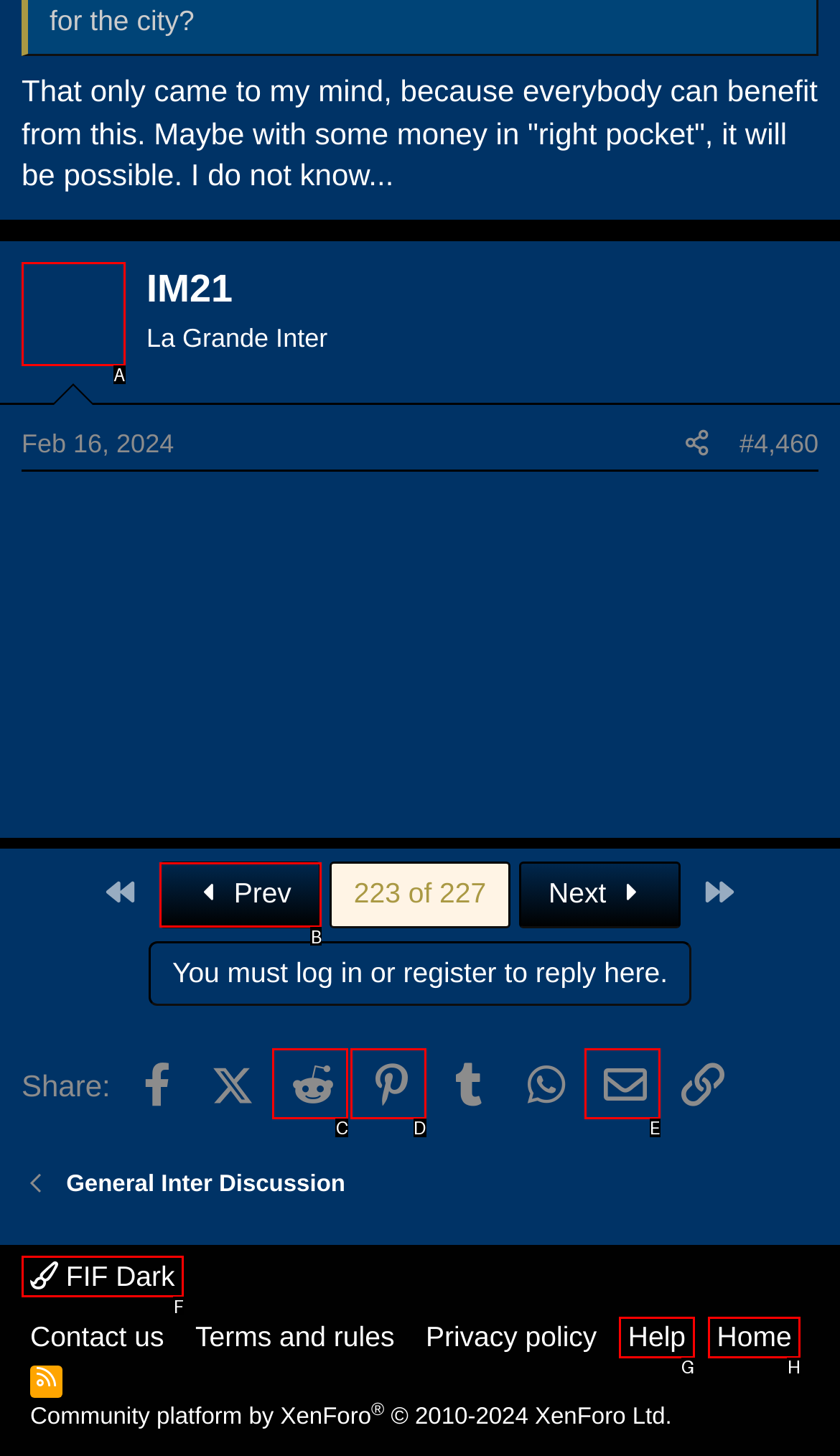Select the UI element that should be clicked to execute the following task: Click on the 'IM21' link
Provide the letter of the correct choice from the given options.

A